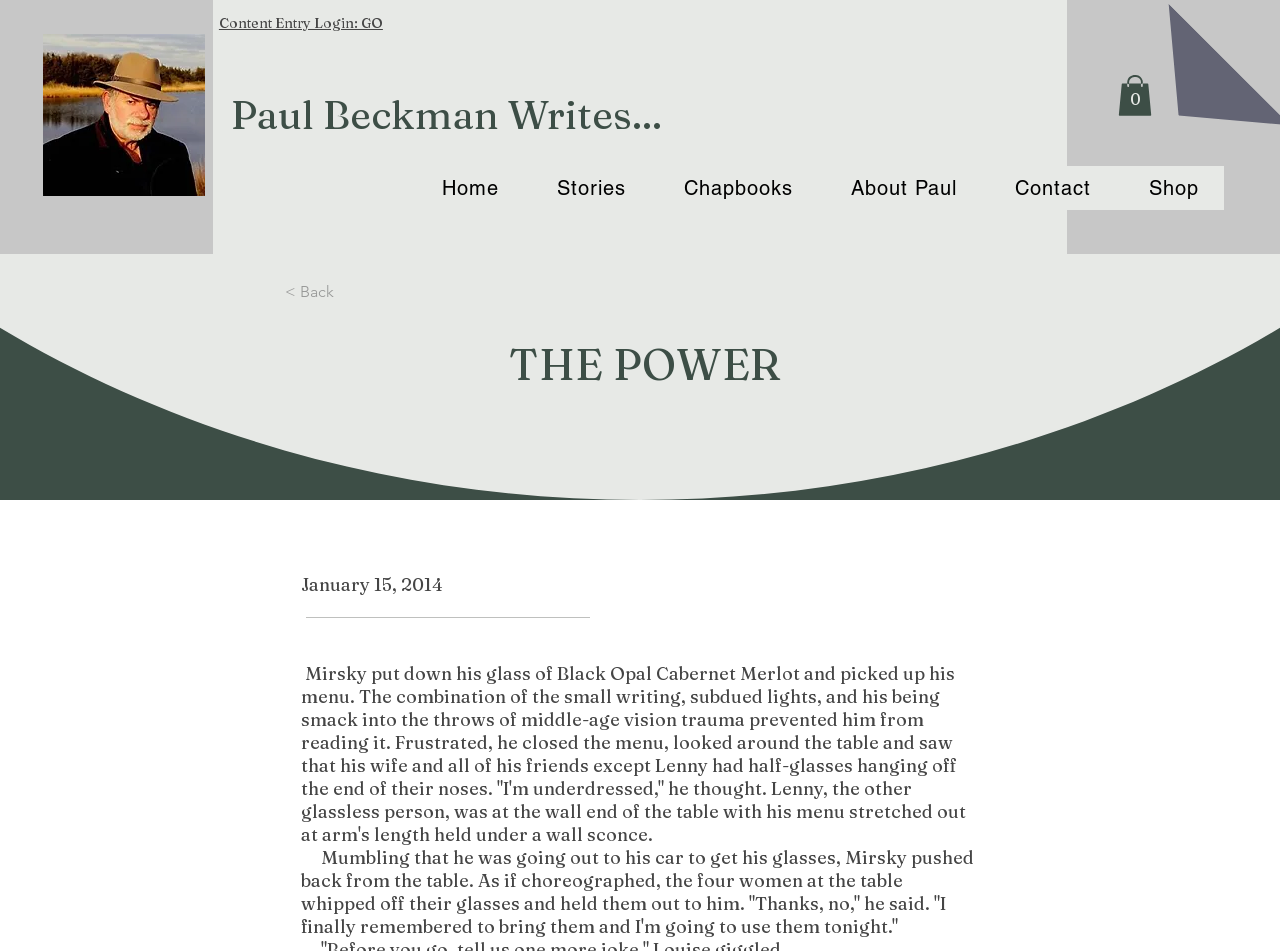Determine the bounding box coordinates of the clickable region to carry out the instruction: "Visit the Facebook page".

None